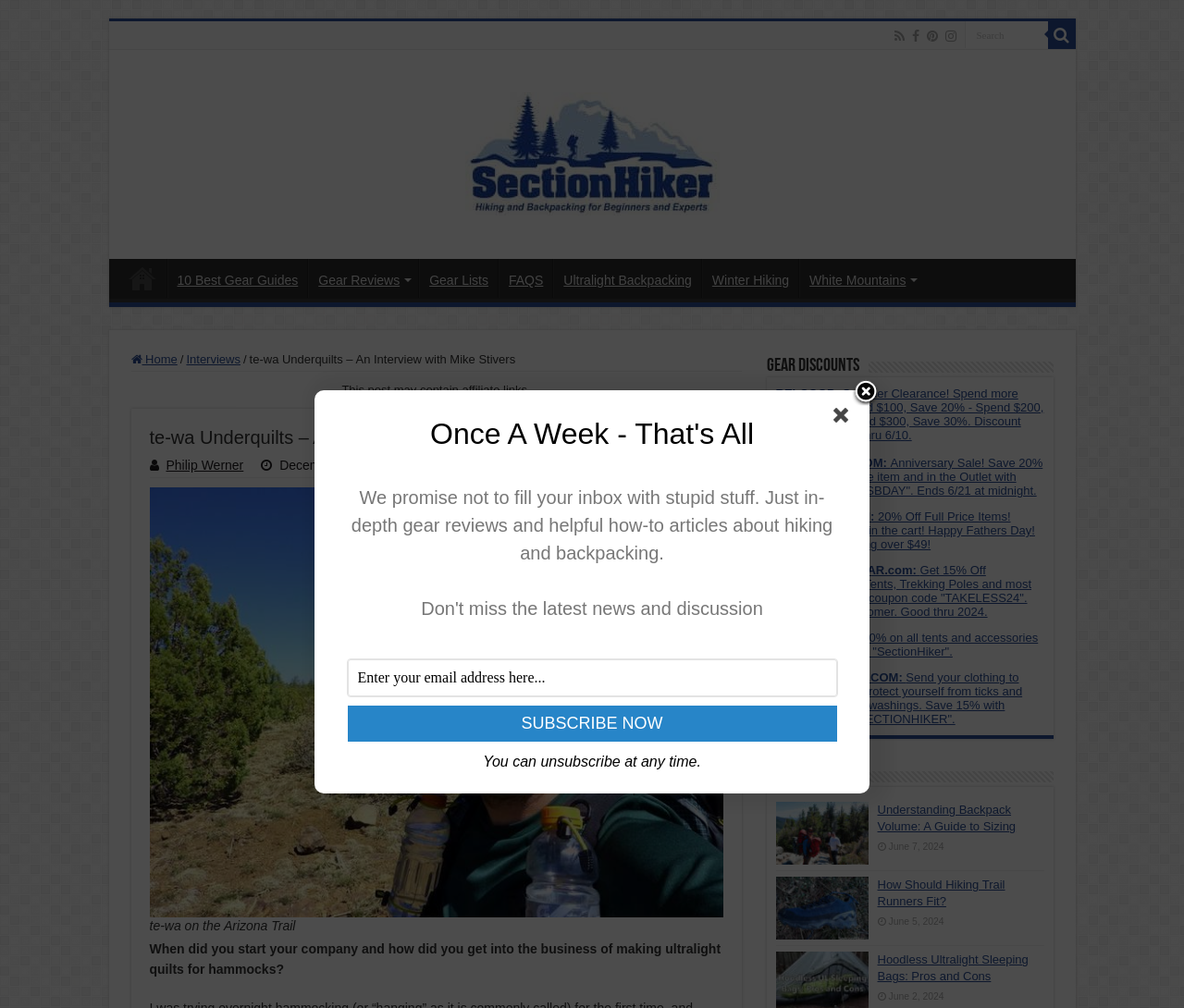Locate the bounding box coordinates of the clickable area needed to fulfill the instruction: "Close the optin form".

[0.704, 0.405, 0.723, 0.427]